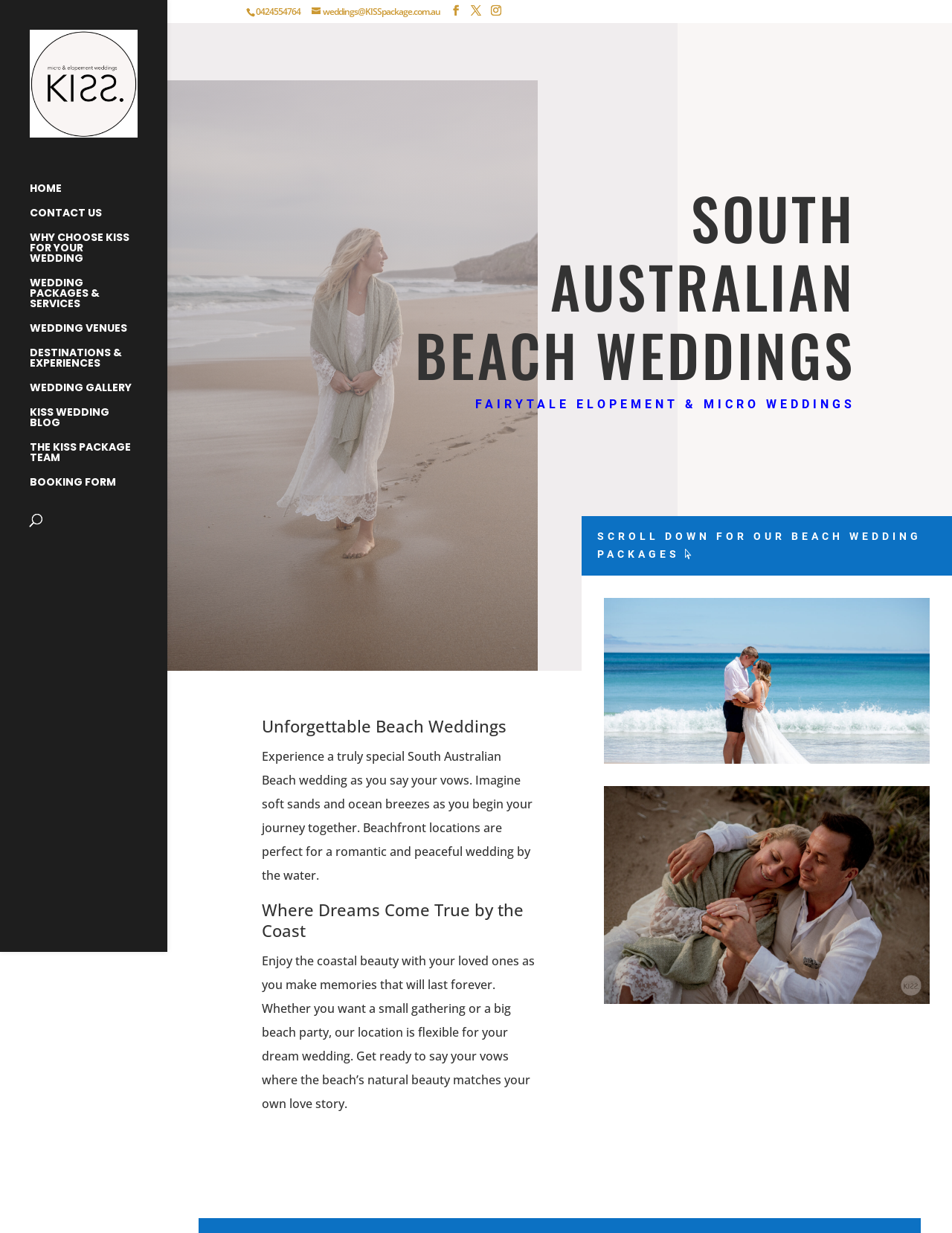Identify the bounding box coordinates of the clickable region necessary to fulfill the following instruction: "Send an email". The bounding box coordinates should be four float numbers between 0 and 1, i.e., [left, top, right, bottom].

[0.327, 0.004, 0.462, 0.014]